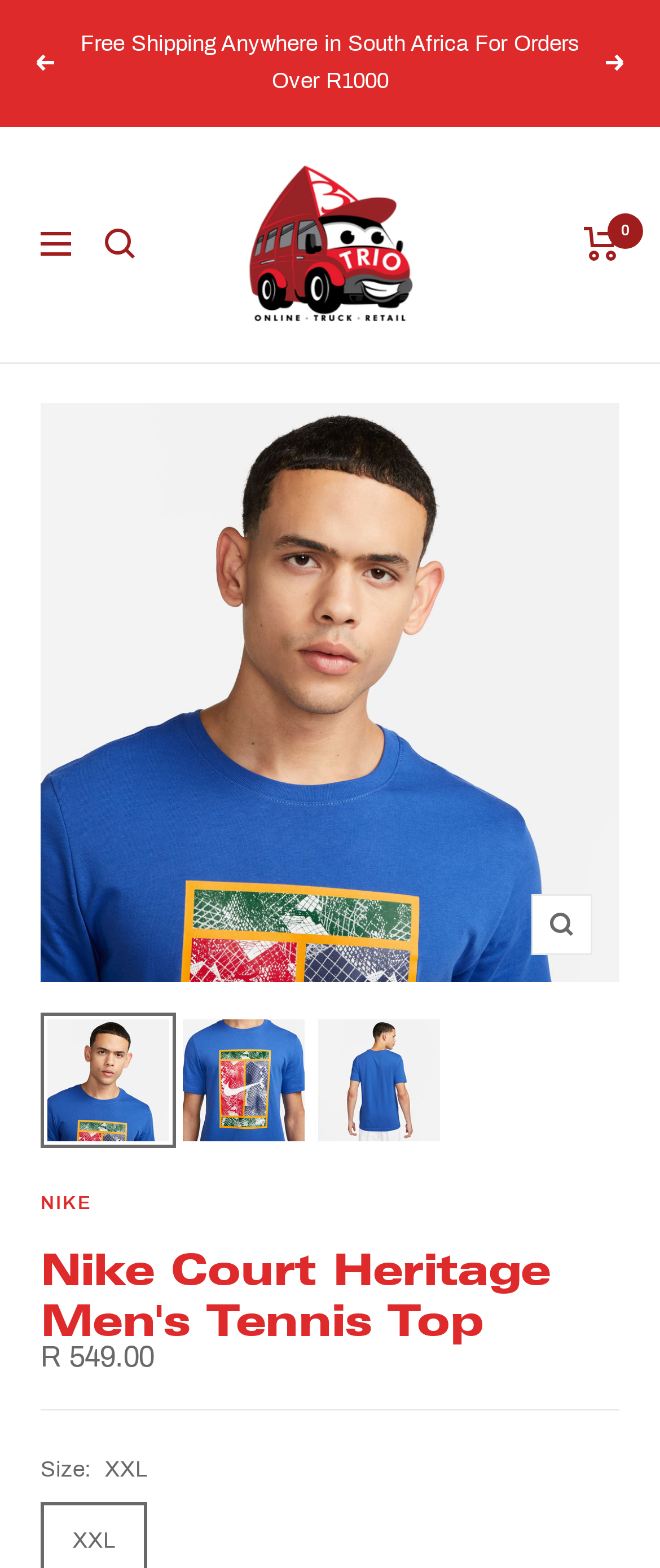Please determine and provide the text content of the webpage's heading.

Nike Court Heritage Men's Tennis Top